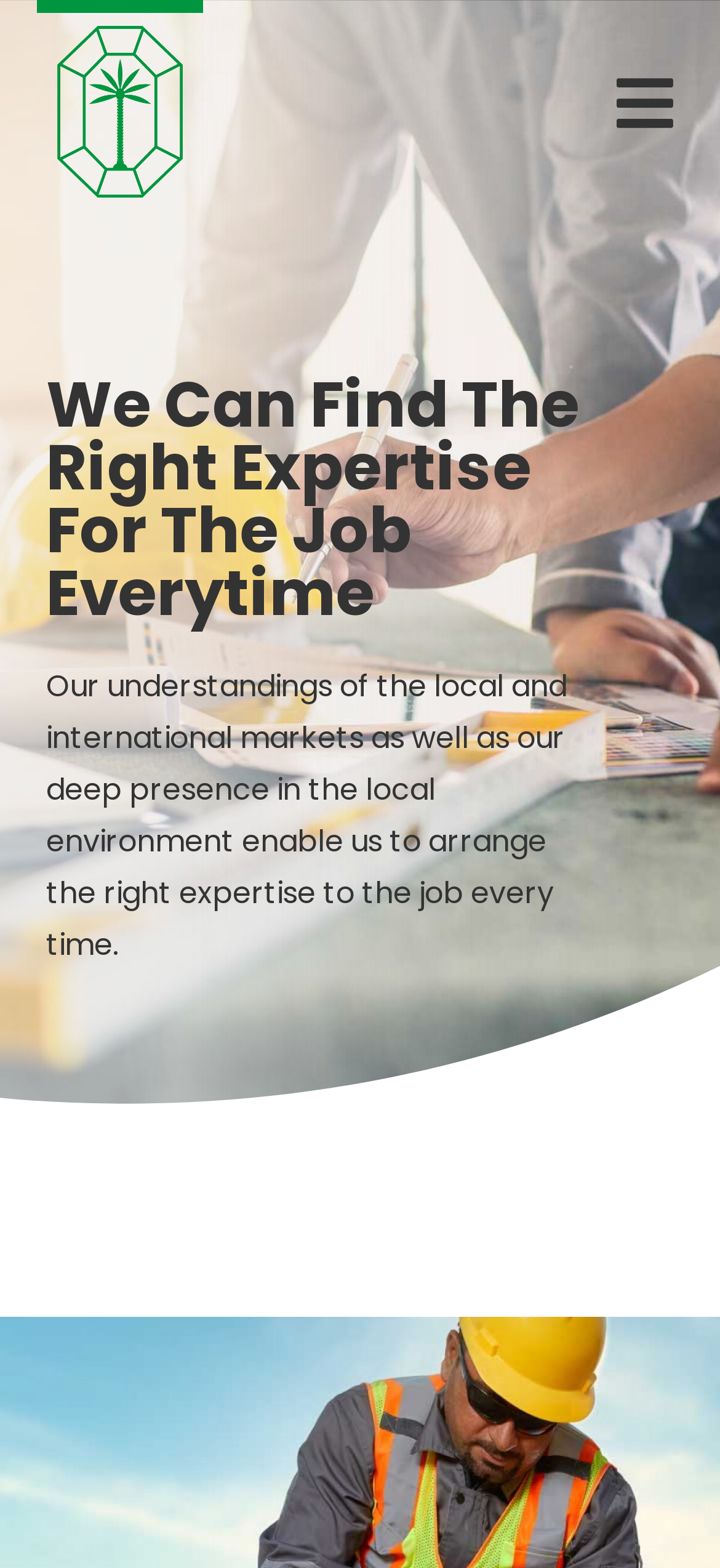Identify the coordinates of the bounding box for the element described below: "aria-label="Open/Close Menu"". Return the coordinates as four float numbers between 0 and 1: [left, top, right, bottom].

[0.856, 0.0, 1.0, 0.086]